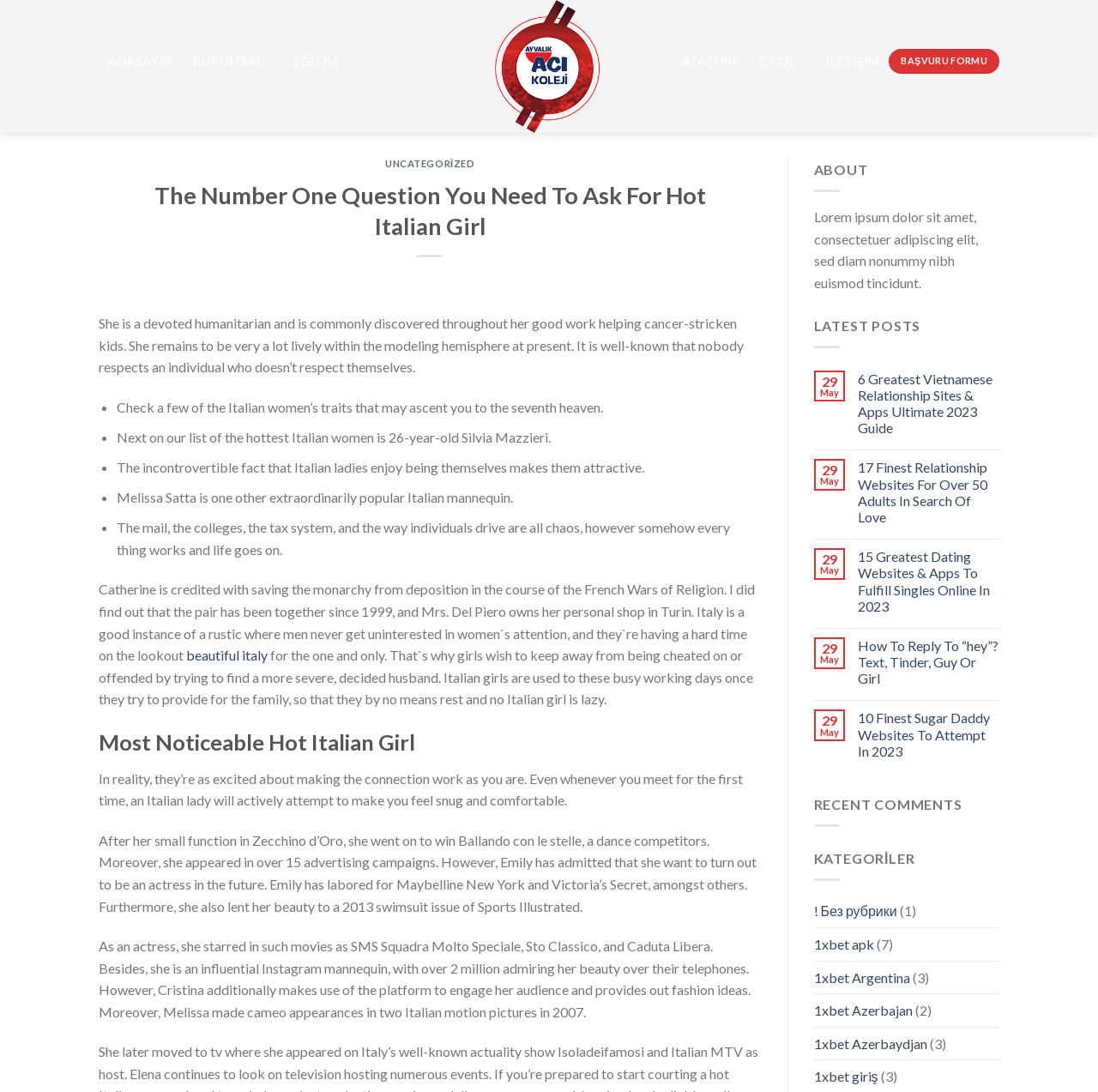Analyze the image and give a detailed response to the question:
What is the topic of the webpage?

The webpage appears to be a listicle or article about the hottest Italian women, featuring their profiles, achievements, and characteristics that make them attractive.